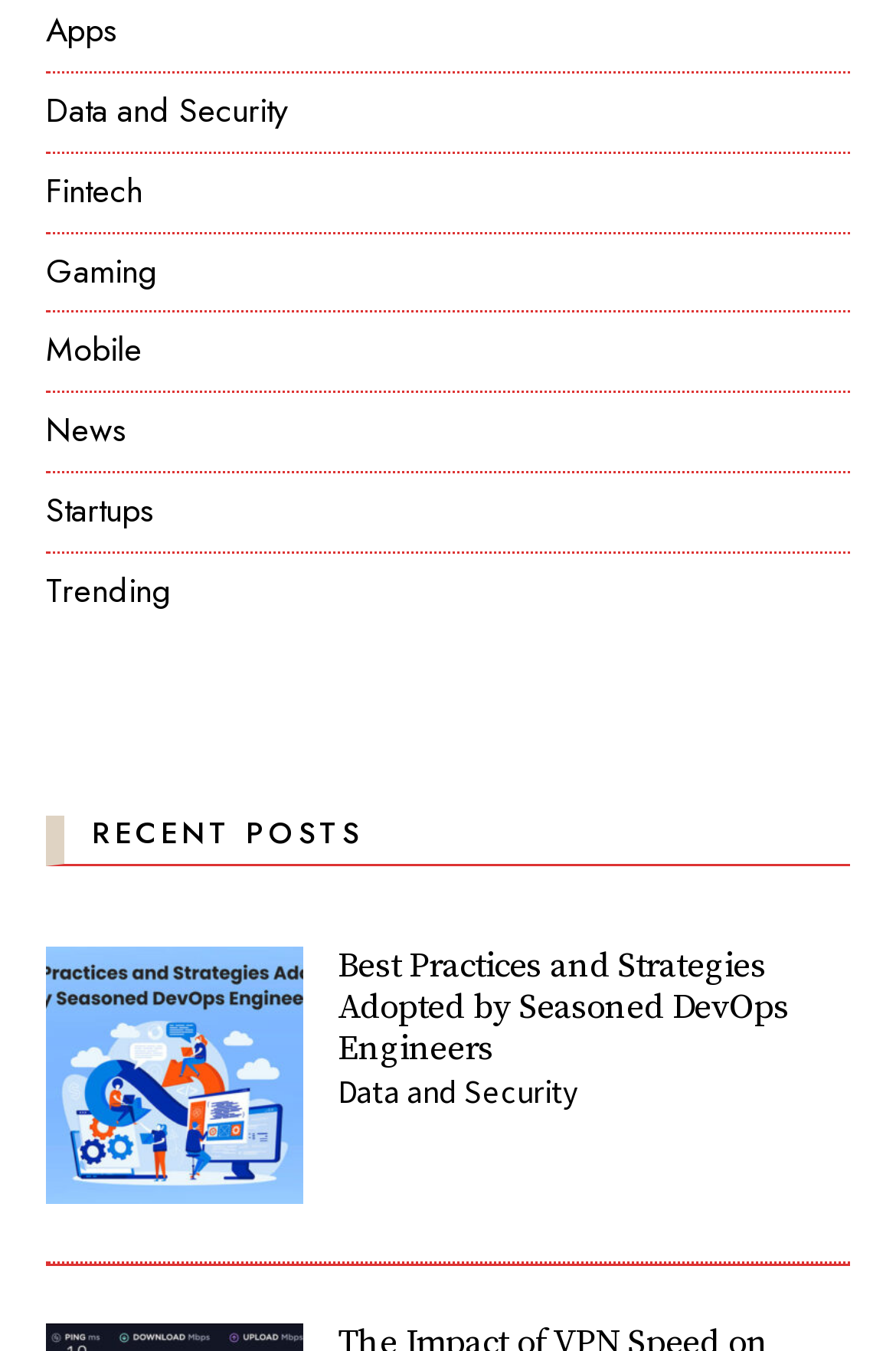Identify the bounding box coordinates of the clickable section necessary to follow the following instruction: "View Data and Security". The coordinates should be presented as four float numbers from 0 to 1, i.e., [left, top, right, bottom].

[0.377, 0.792, 0.646, 0.822]